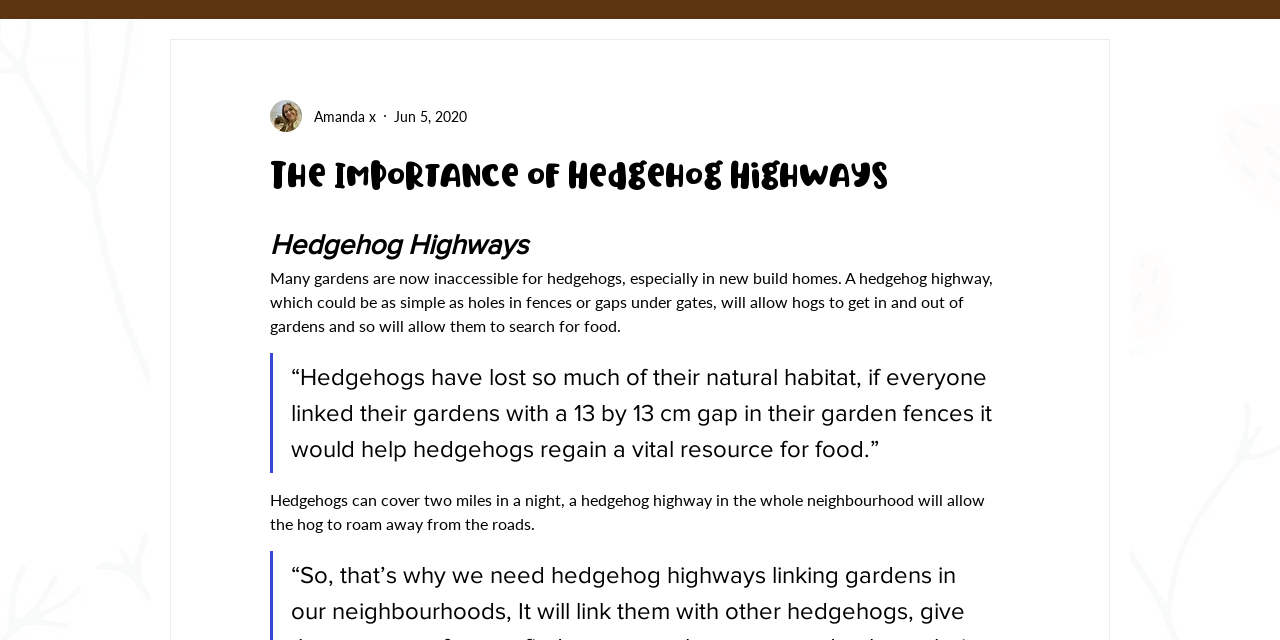By analyzing the image, answer the following question with a detailed response: When was the article published?

The publication date is mentioned below the writer's picture, which is Jun 5, 2020.